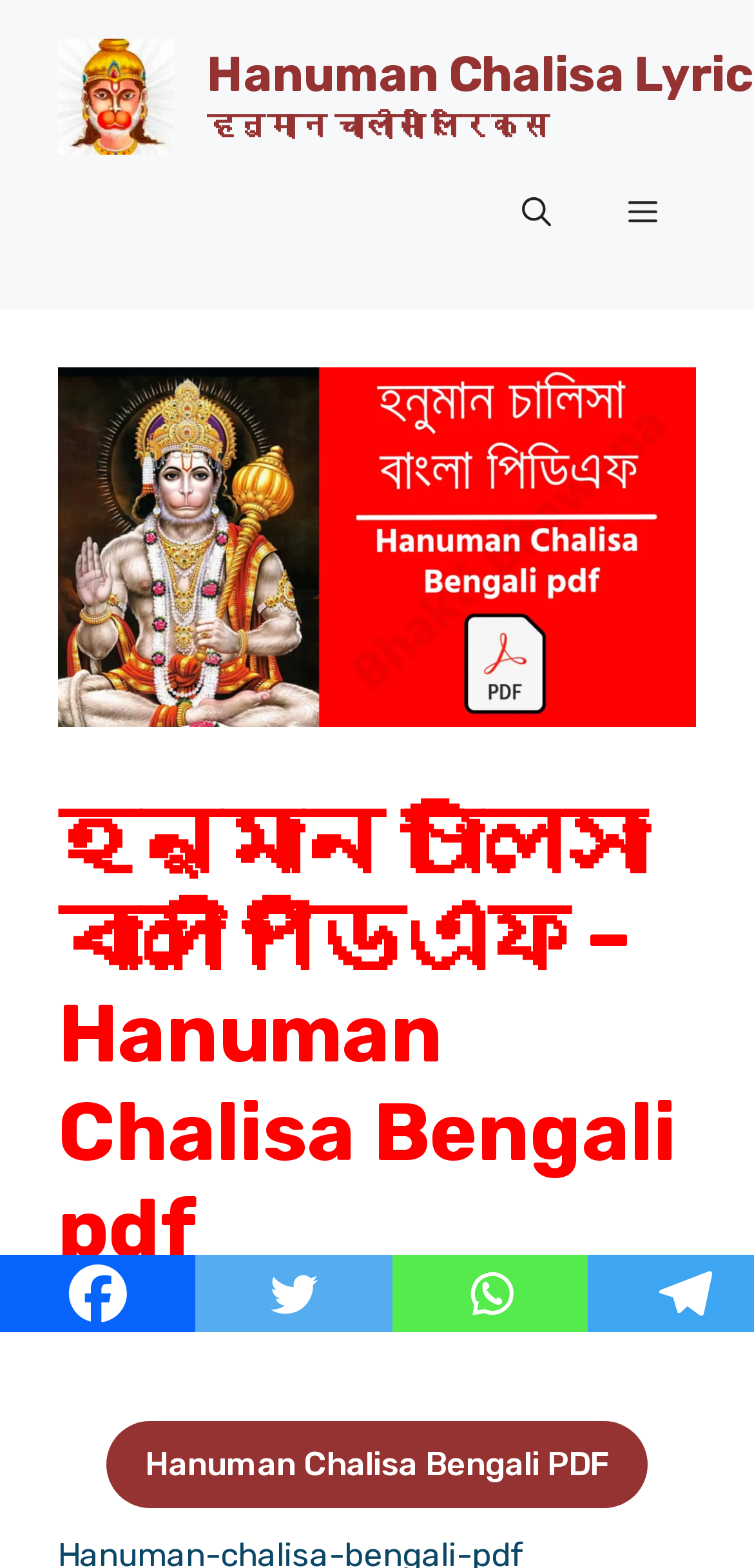Given the element description "Appeals" in the screenshot, predict the bounding box coordinates of that UI element.

None